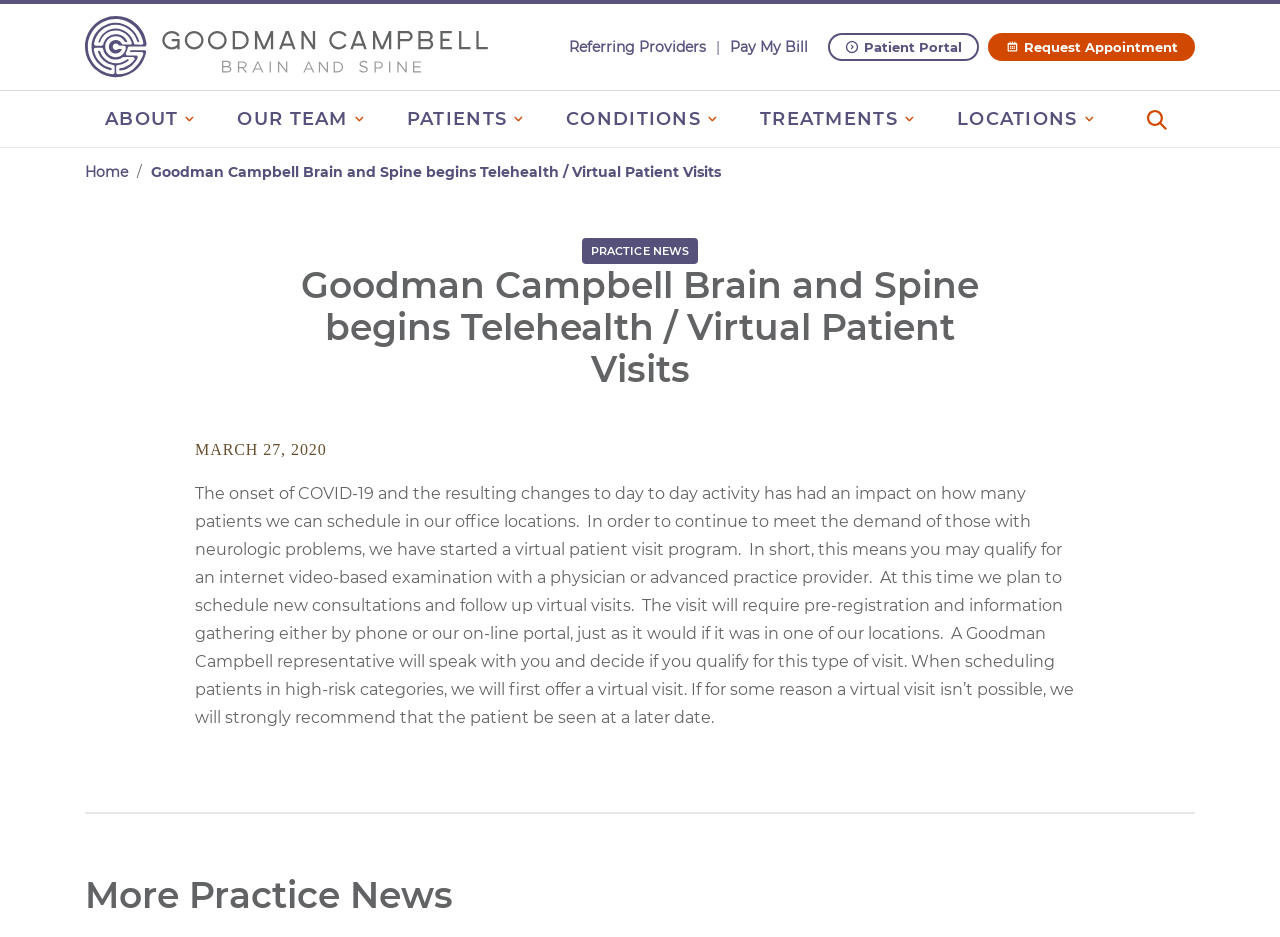What is the purpose of the virtual patient visit program?
Give a single word or phrase as your answer by examining the image.

To meet demand of patients with neurologic problems